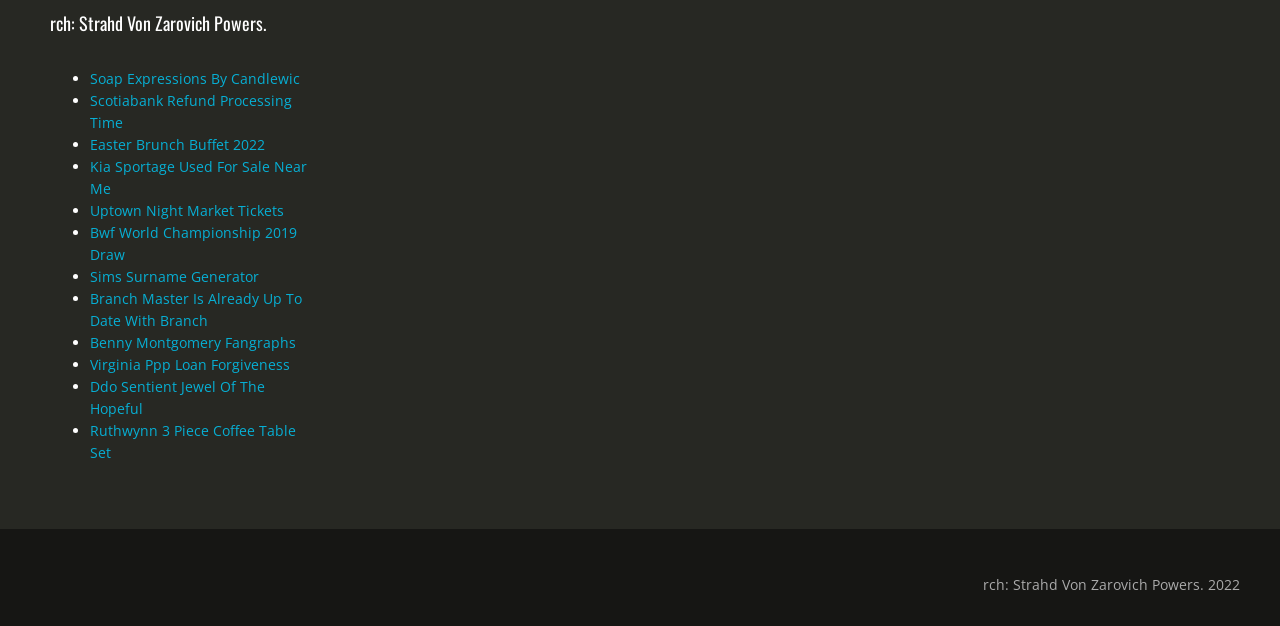Determine the bounding box coordinates of the region that needs to be clicked to achieve the task: "Visit Easter Brunch Buffet 2022".

[0.07, 0.216, 0.207, 0.246]